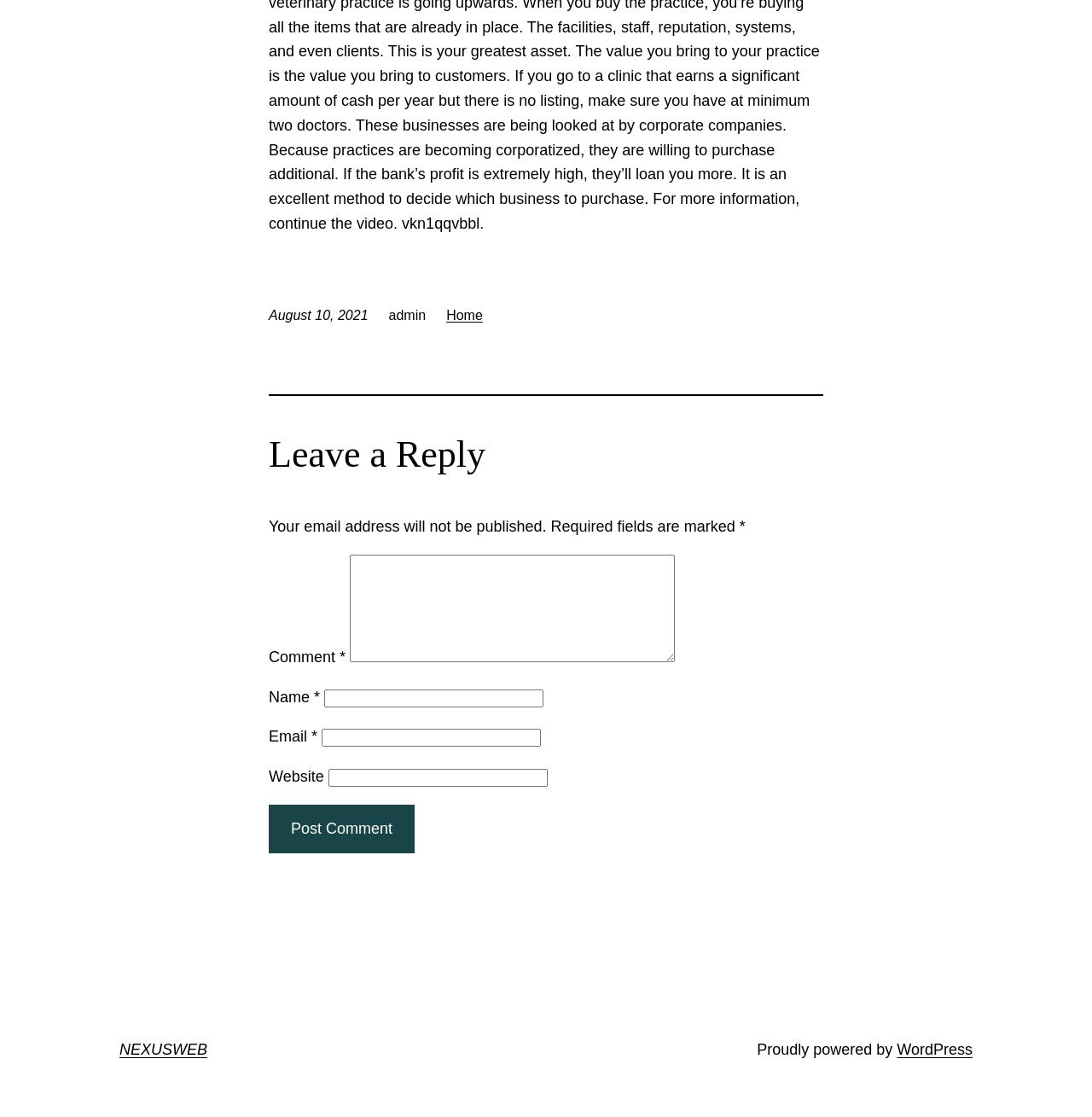Using the provided element description: "Electronic Health Record (EHR)", identify the bounding box coordinates. The coordinates should be four floats between 0 and 1 in the order [left, top, right, bottom].

None